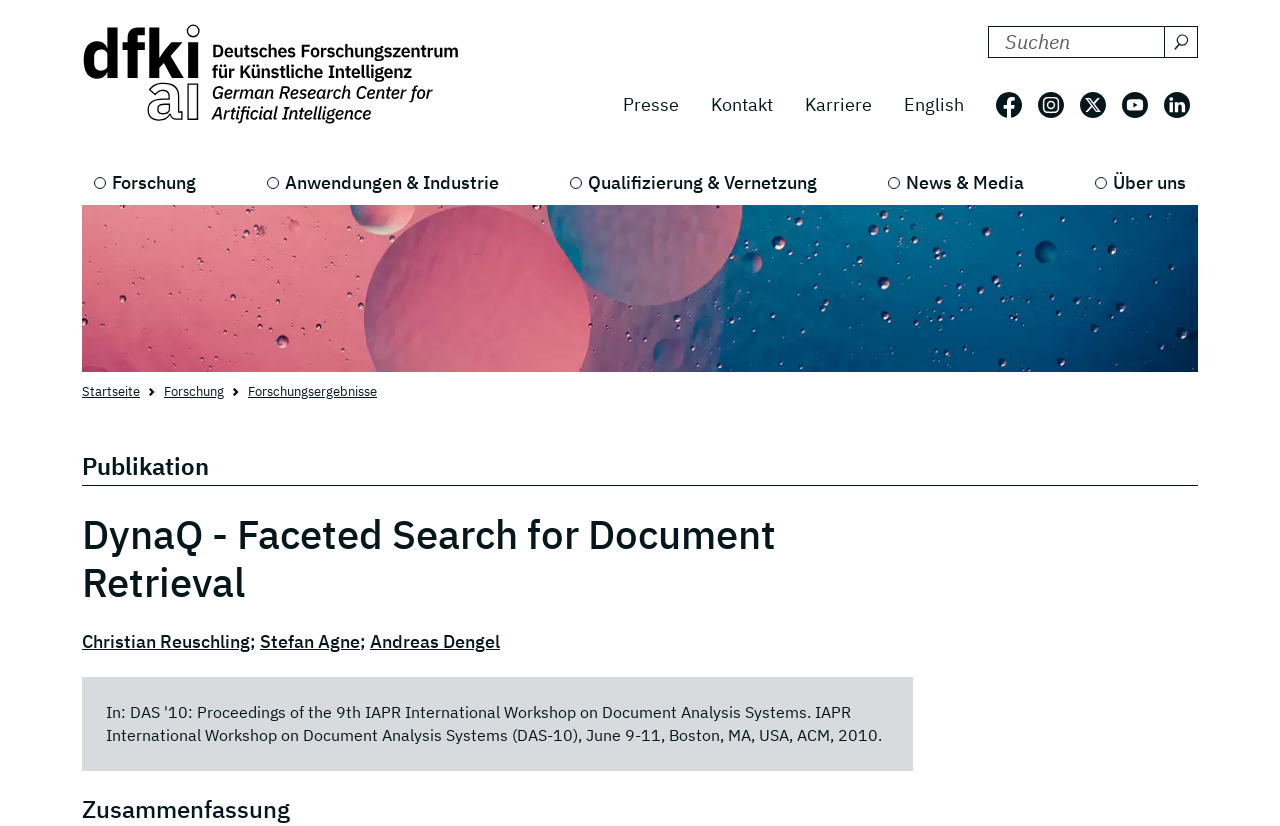Detail the various sections and features of the webpage.

The webpage is about DynaQ, a faceted search system for document retrieval. At the top left, there is a logo of Deutsches Forschungszentrum für Künstliche Intelligenz (DFKI) with a link to its website. Next to the logo, there is a search bar with a label "DFKI durchsuchen nach:" and a "Suchen" (Search) button.

Below the search bar, there are several links to different sections of the website, including "Presse", "Kontakt", "Karriere", and a language navigation menu with an option to switch to English. 

On the right side of the page, there are social media links to follow DFKI on Facebook, Instagram, X, YouTube, and LinkedIn.

The main navigation menu is located below the search bar and social media links, with options to navigate to "Forschung", "Anwendungen & Industrie", "Qualifizierung & Vernetzung", "News & Media", and "Über uns".

Below the main navigation menu, there is a breadcrumb navigation menu showing the current path: "Startseite" > "Forschung" > "Forschungsergebnisse".

The main content of the page is divided into two sections. The first section has a heading "Publikation" and a title "DynaQ - Faceted Search for Document Retrieval". The second section has a heading "Zusammenfassung" (Summary) and lists the authors of the publication, including Christian Reuschling, Stefan Agne, and Andreas Dengel.